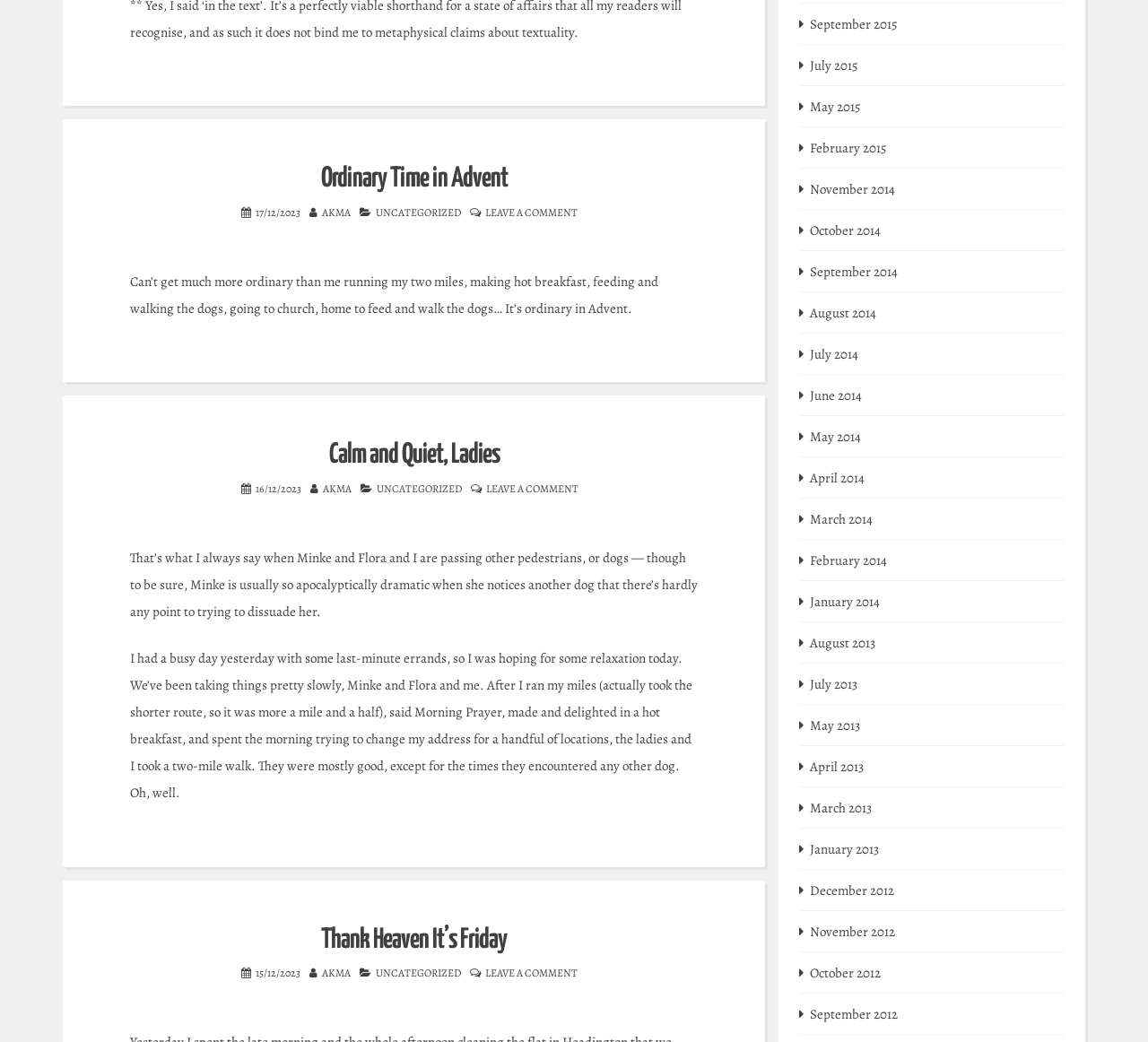What are the categories of the third article?
Based on the image, answer the question with as much detail as possible.

I found the categories of the third article by looking at the link elements with the texts 'AKMA' and 'UNCATEGORIZED' which are children of the third article element.